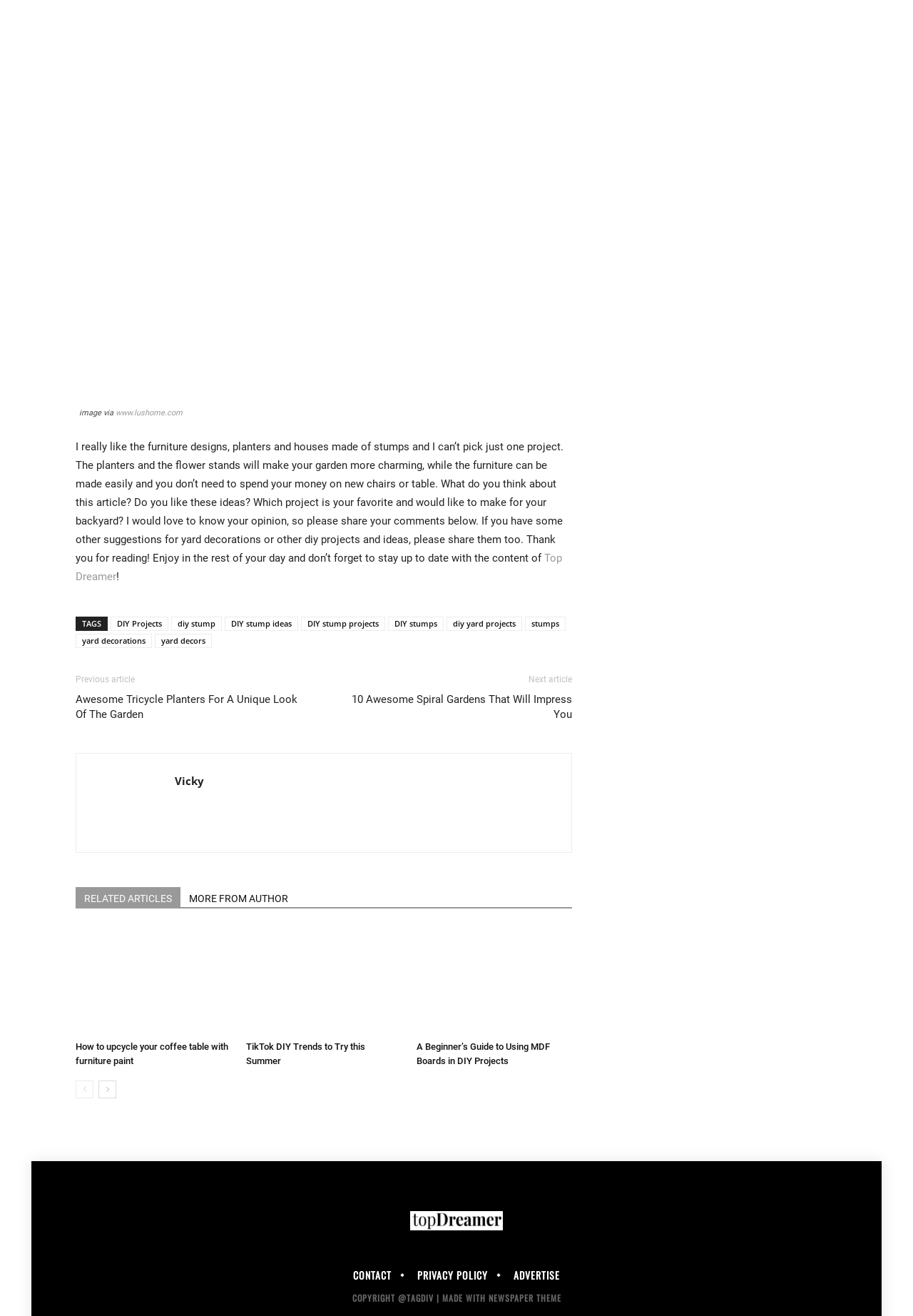What is the topic of the article?
Based on the screenshot, give a detailed explanation to answer the question.

The topic of the article can be inferred from the text content, which mentions DIY projects, furniture designs, planters, and houses made of stumps. The article also provides links to related DIY projects, further supporting the topic of DIY projects.